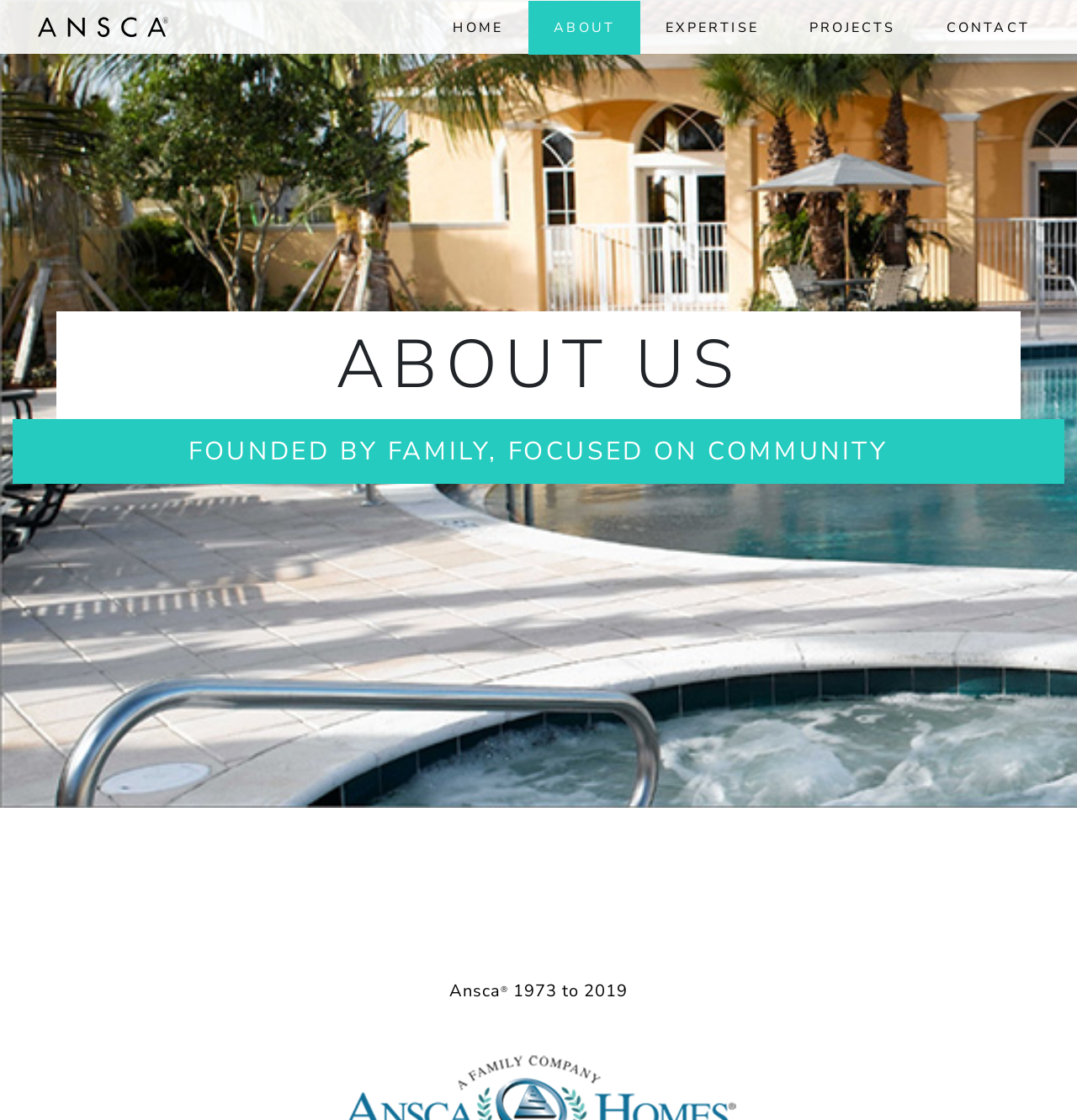With reference to the image, please provide a detailed answer to the following question: Is the company still active?

The company is not still active because the StaticText element with ID 119 contains the text '1973 to 2019', indicating that the company was active during that time period but is no longer active.